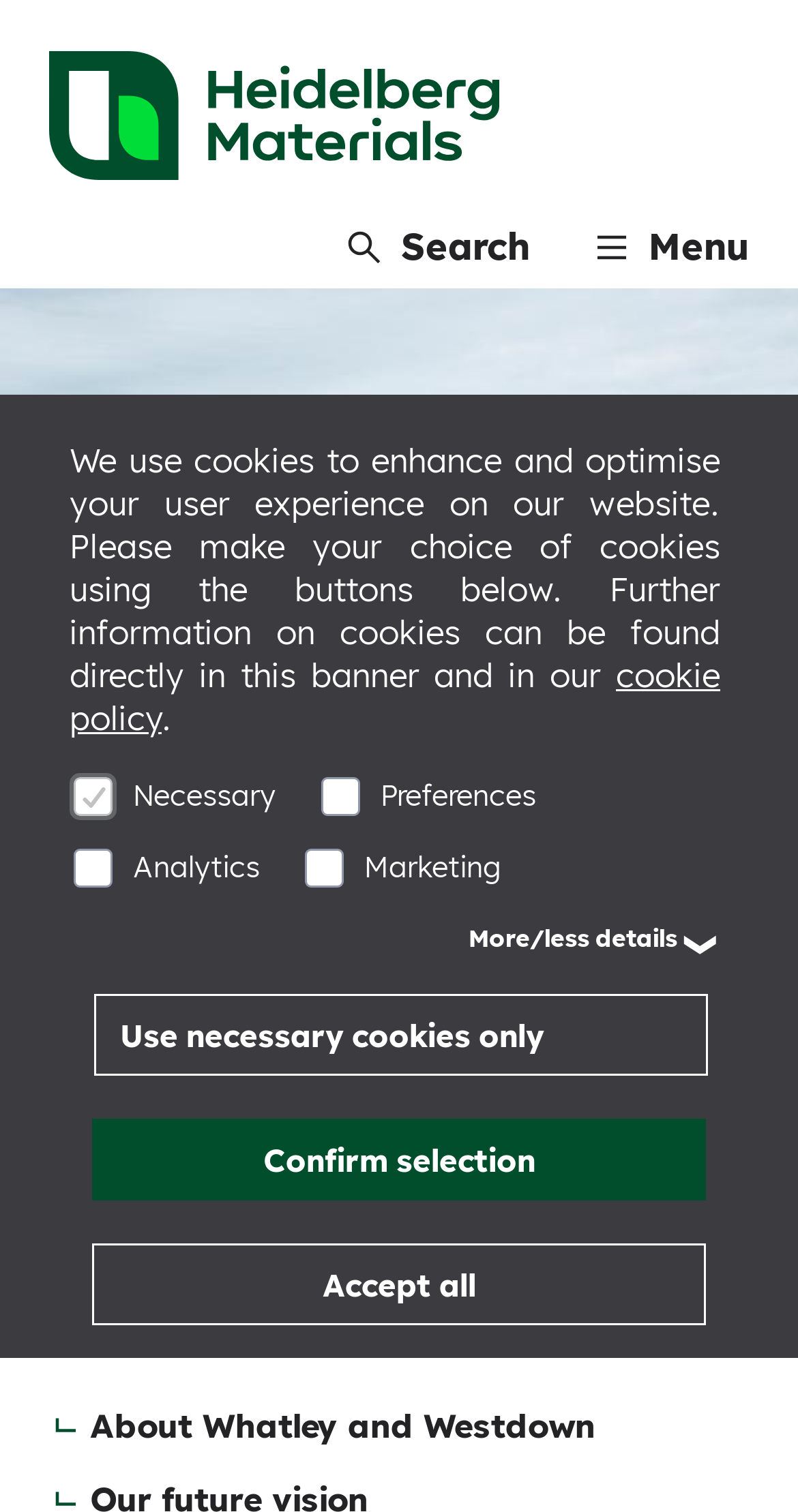Examine the screenshot and answer the question in as much detail as possible: What is the name of the quarry shown in the image?

The image on the webpage shows a quarry, and the alt text of the image says 'Whatley Quarry', indicating that the image is of the Whatley Quarry.